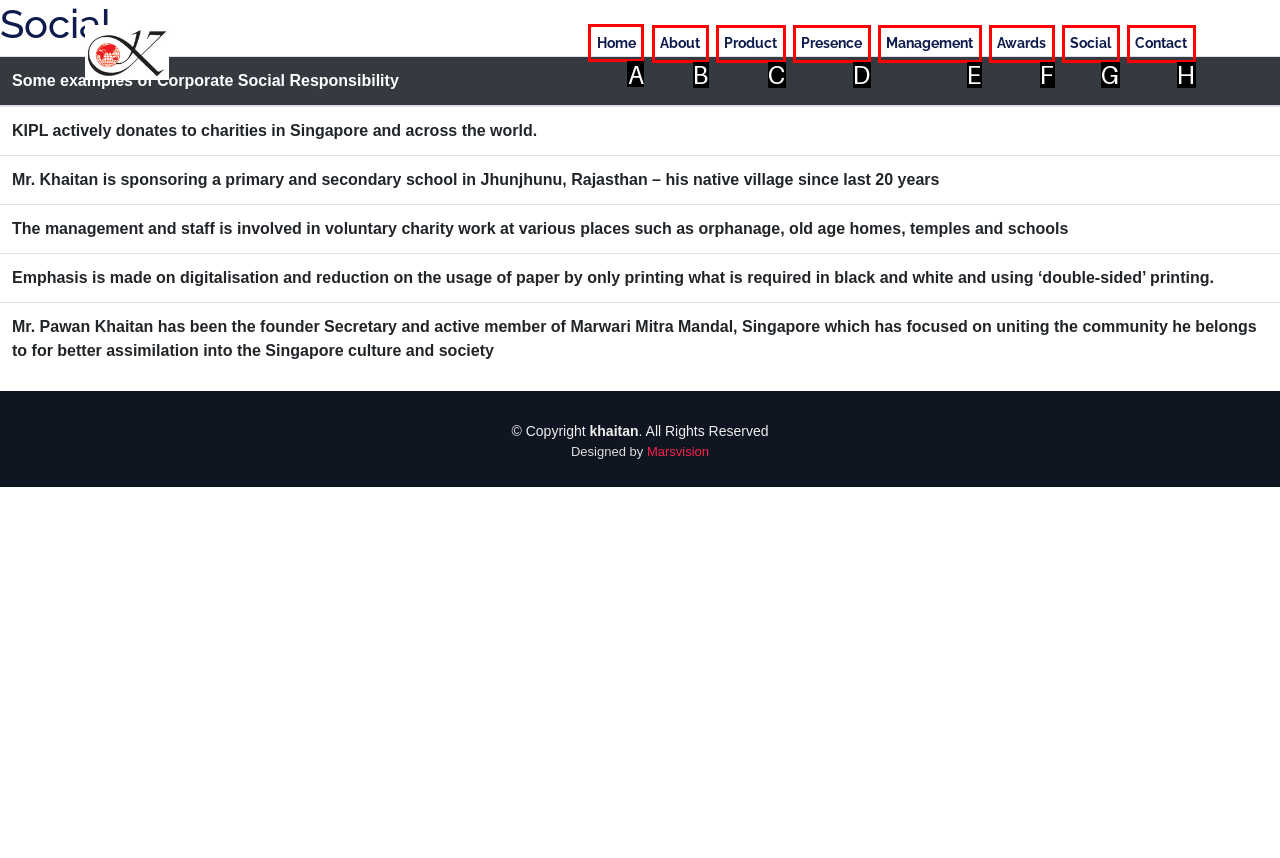Identify the letter of the UI element you should interact with to perform the task: visit Wineries
Reply with the appropriate letter of the option.

None